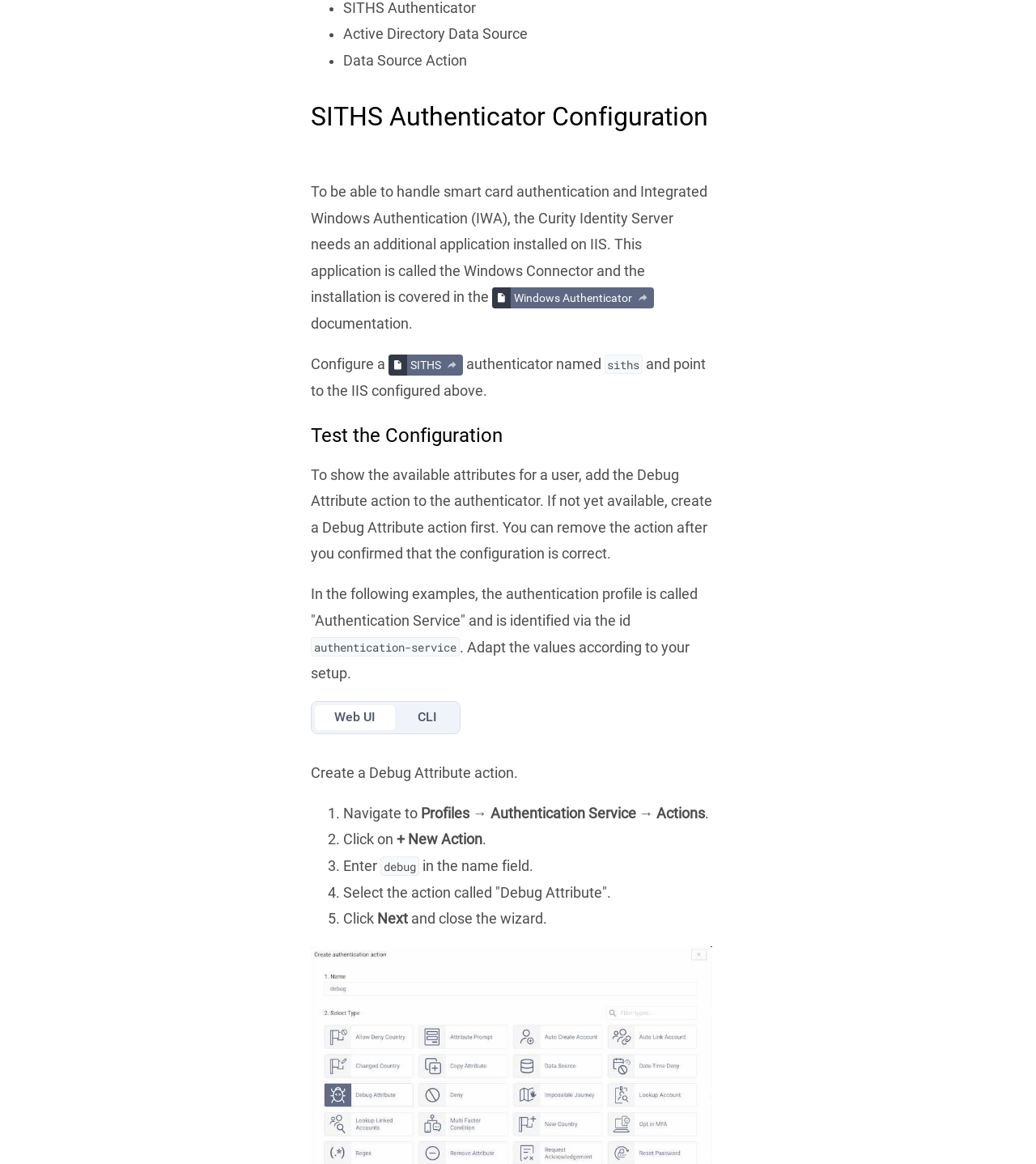Please mark the clickable region by giving the bounding box coordinates needed to complete this instruction: "View Onboarding".

[0.025, 0.167, 0.262, 0.229]